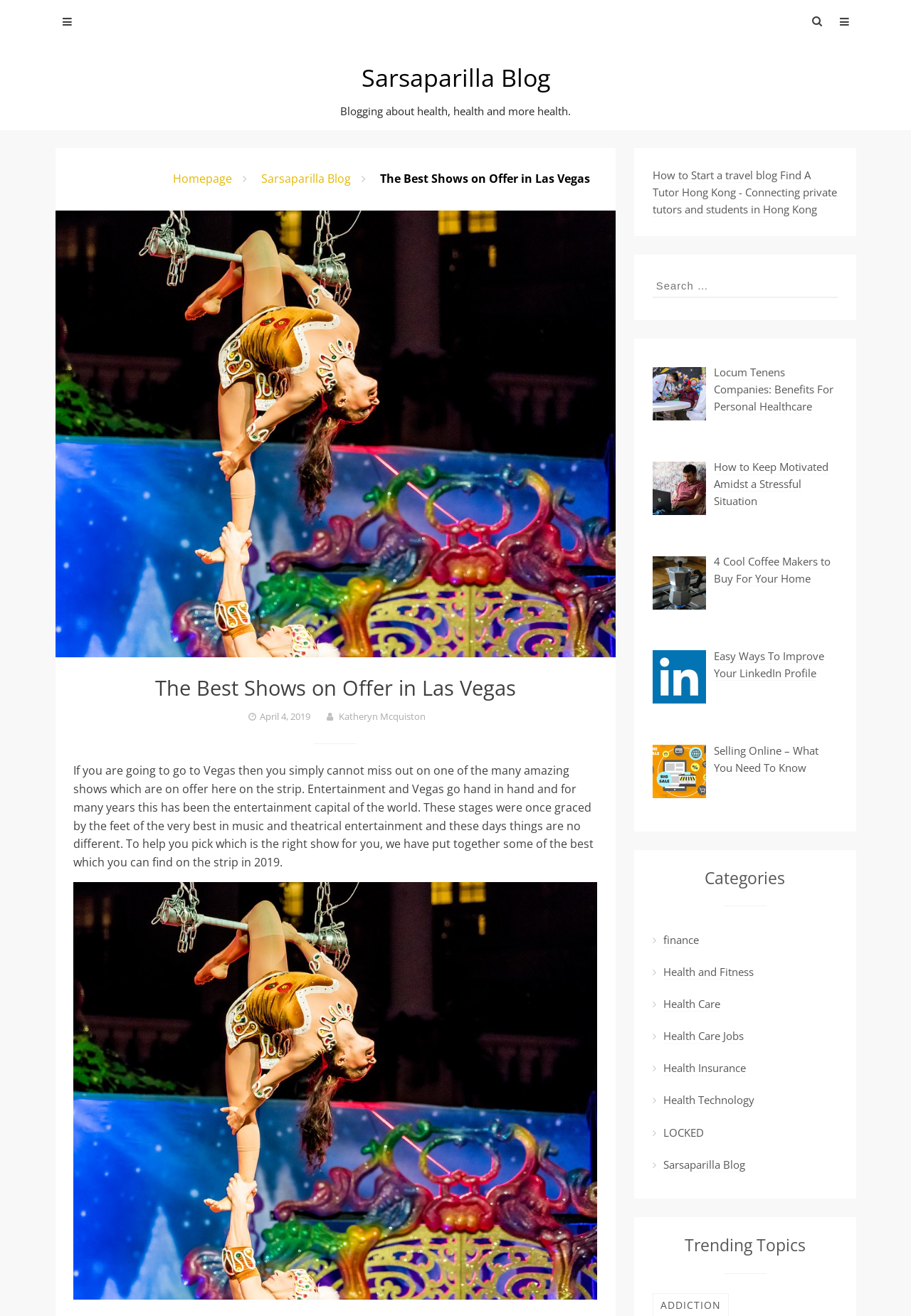What is the topic of the blog post?
Look at the image and construct a detailed response to the question.

The topic of the blog post is Las Vegas shows, which can be inferred from the header 'The Best Shows on Offer in Las Vegas' and the text 'If you are going to go to Vegas then you simply cannot miss out on one of the many amazing shows which are on offer here on the strip.'.